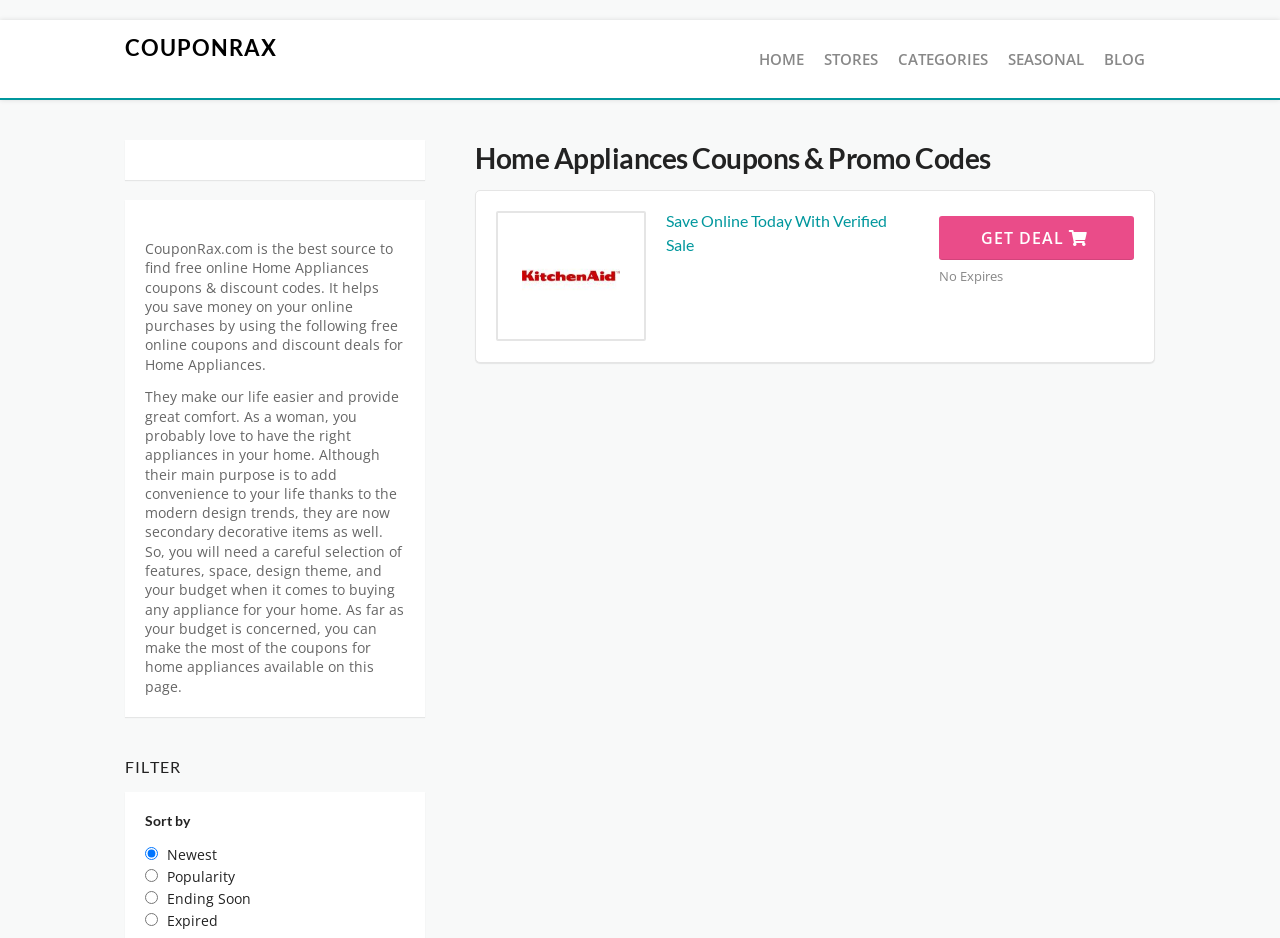What type of content is available on the website?
Please use the image to provide a one-word or short phrase answer.

Coupons and promo codes